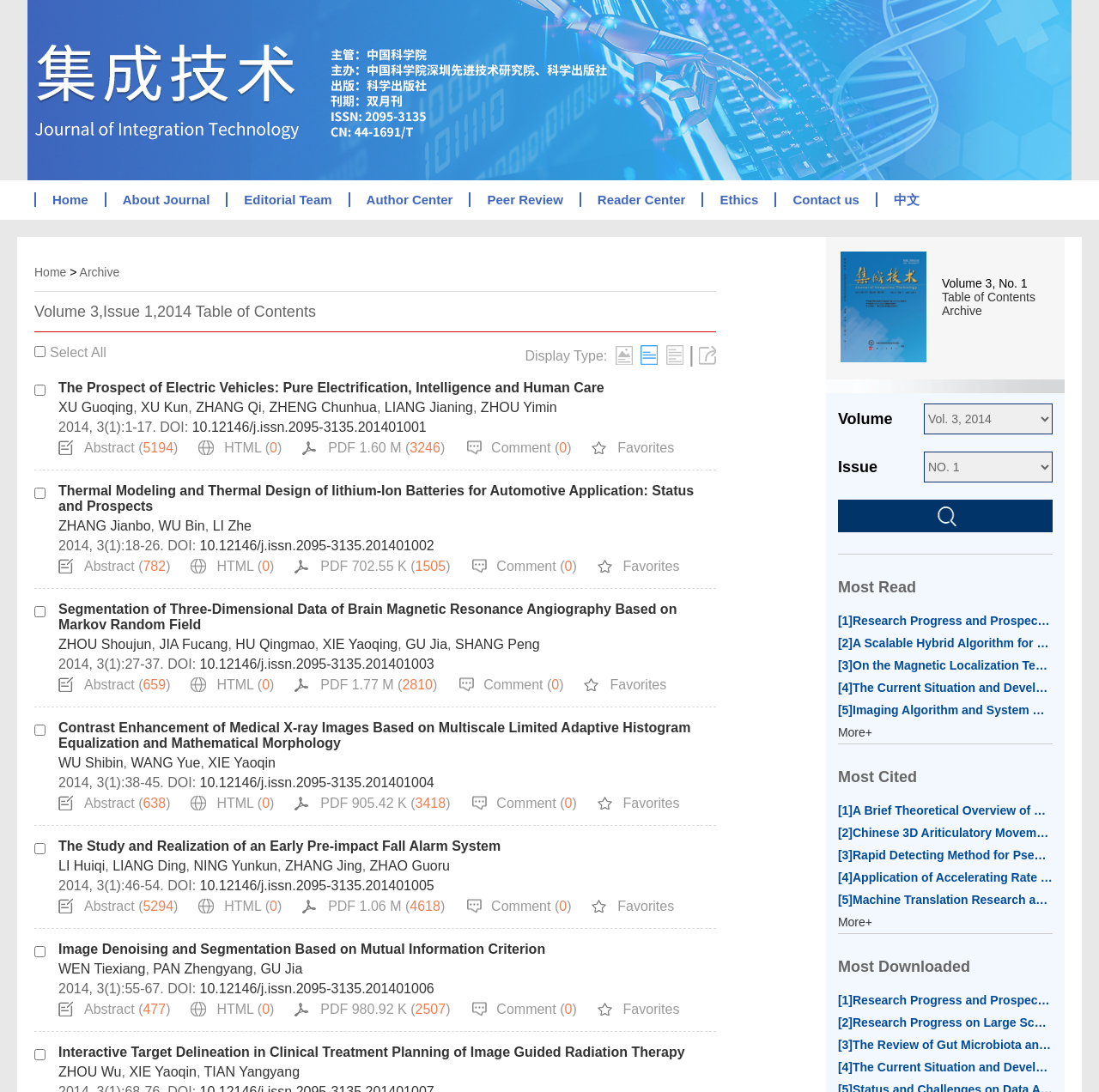Please determine the bounding box coordinates of the element to click on in order to accomplish the following task: "Click on Home". Ensure the coordinates are four float numbers ranging from 0 to 1, i.e., [left, top, right, bottom].

[0.031, 0.176, 0.095, 0.189]